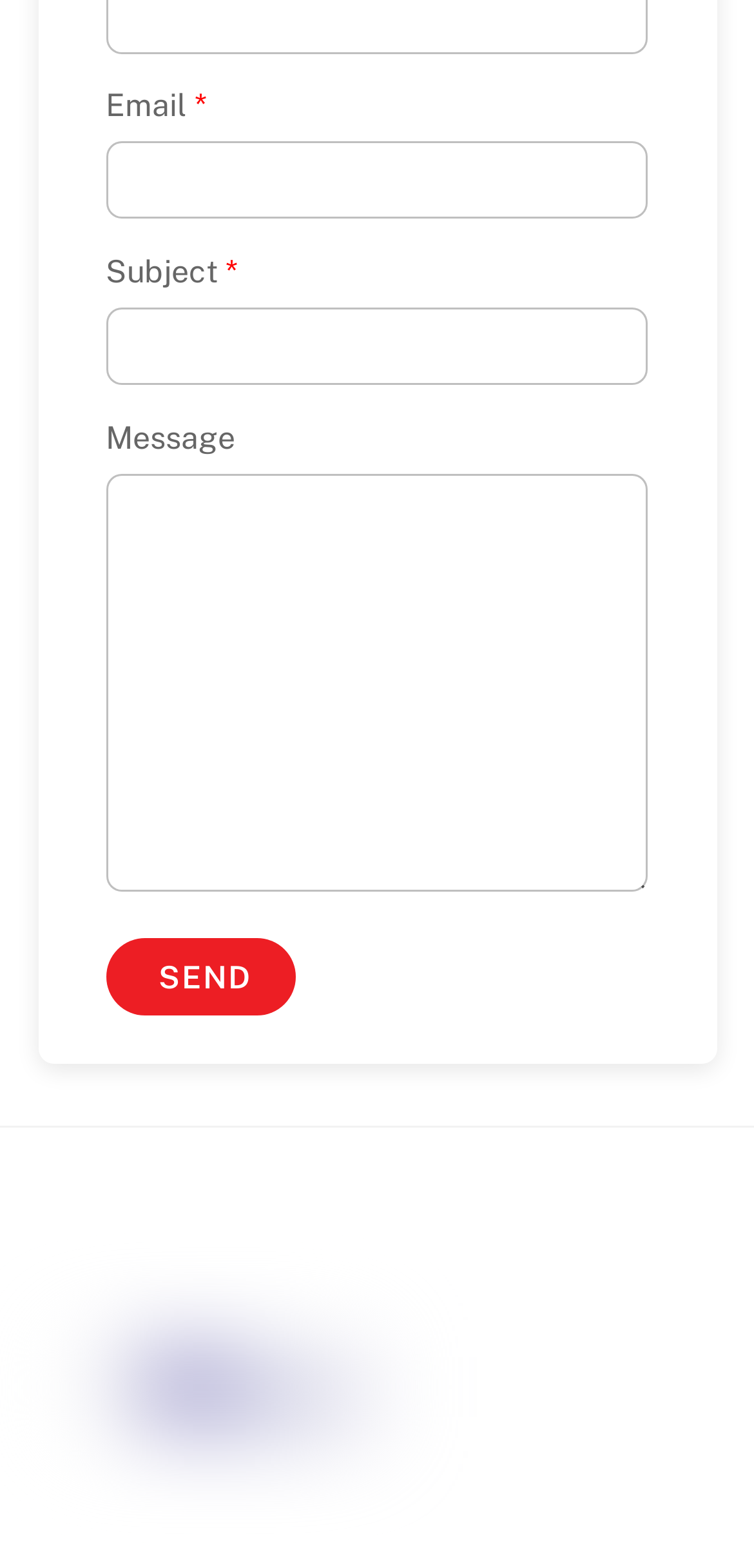How many links are present at the bottom of the page?
Observe the image and answer the question with a one-word or short phrase response.

Four